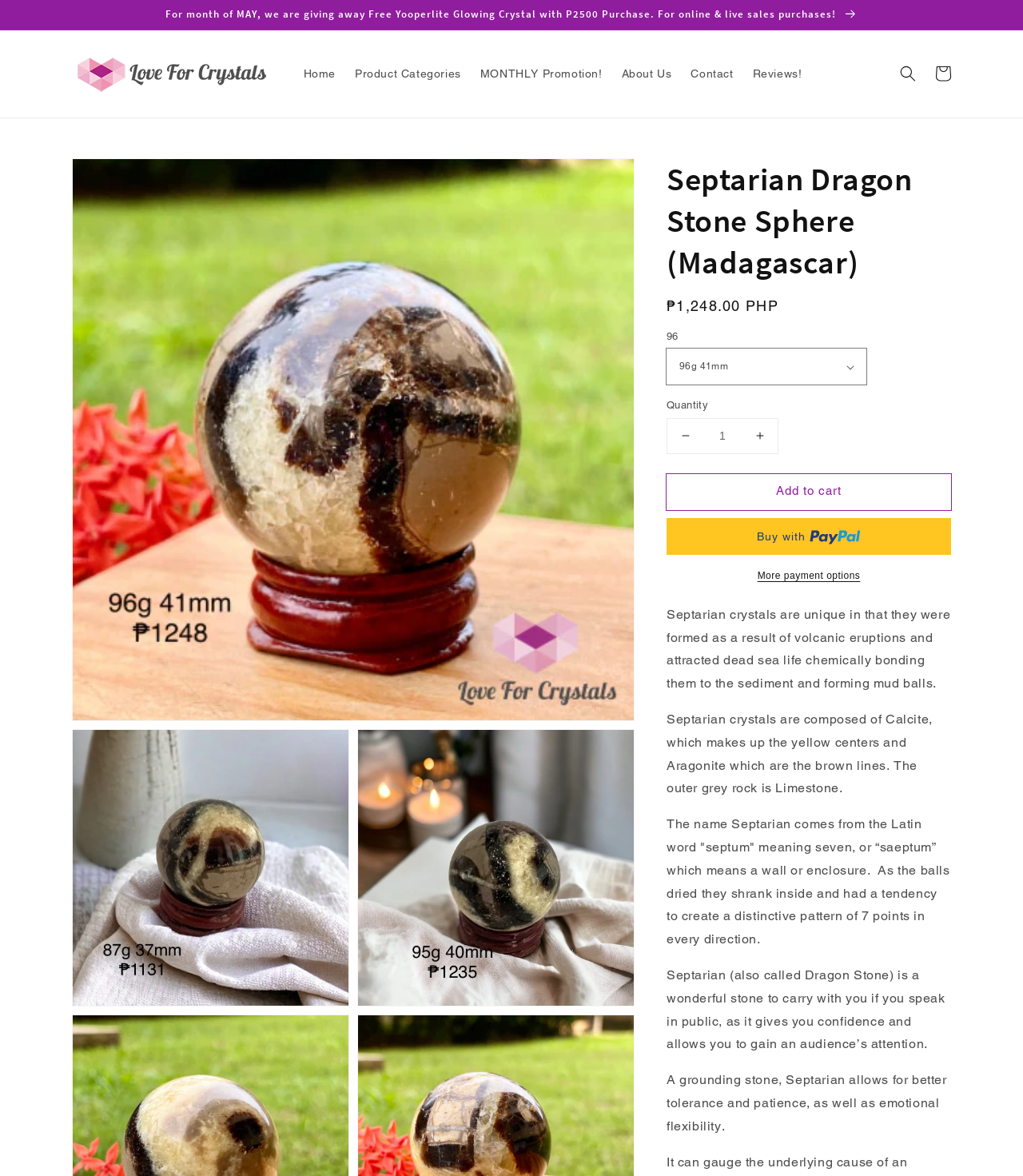Provide the bounding box coordinates of the area you need to click to execute the following instruction: "read the Privacy Policy".

None